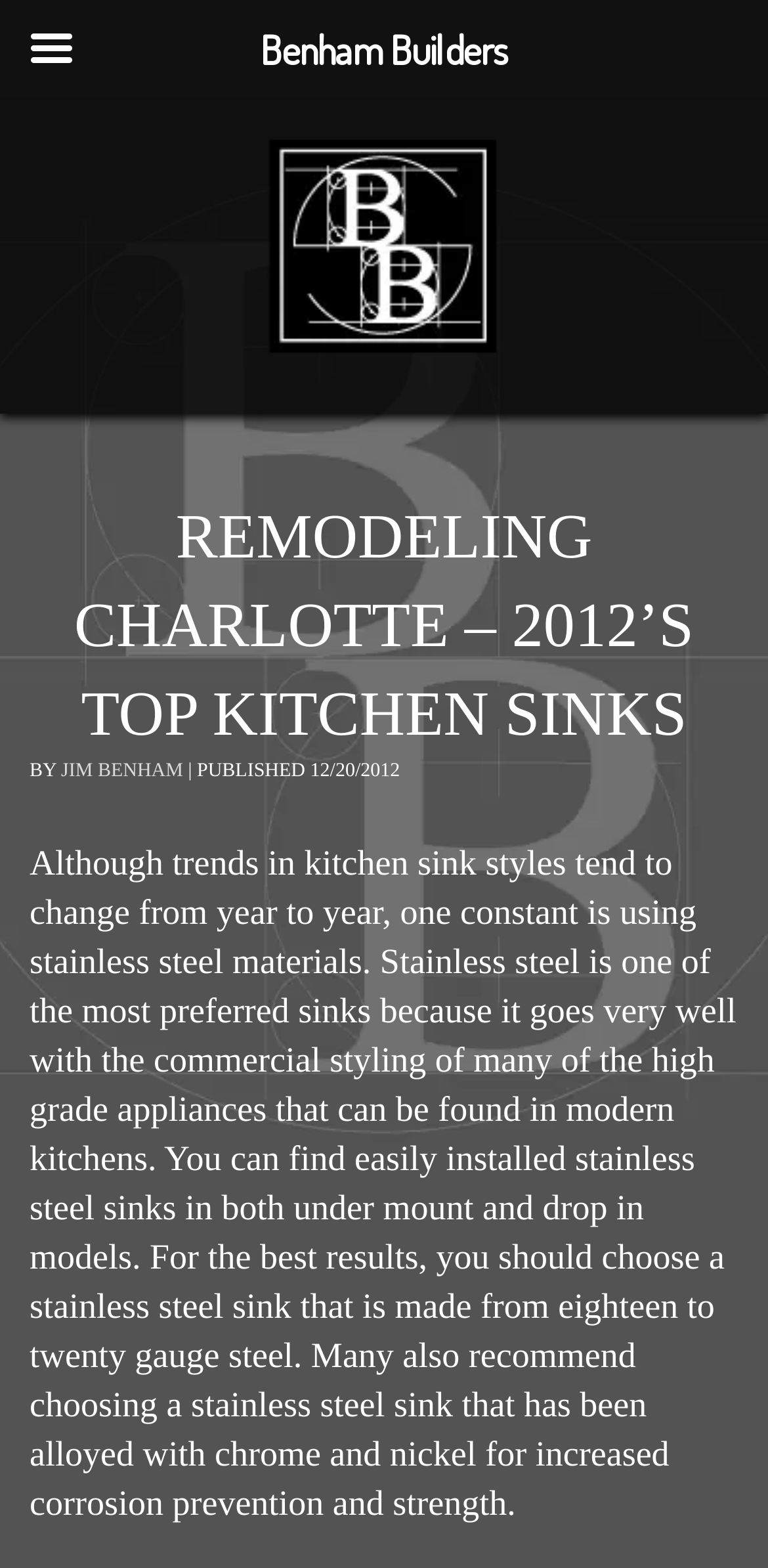Provide a brief response to the question using a single word or phrase: 
What is the recommended gauge for stainless steel sinks?

18-20 gauge